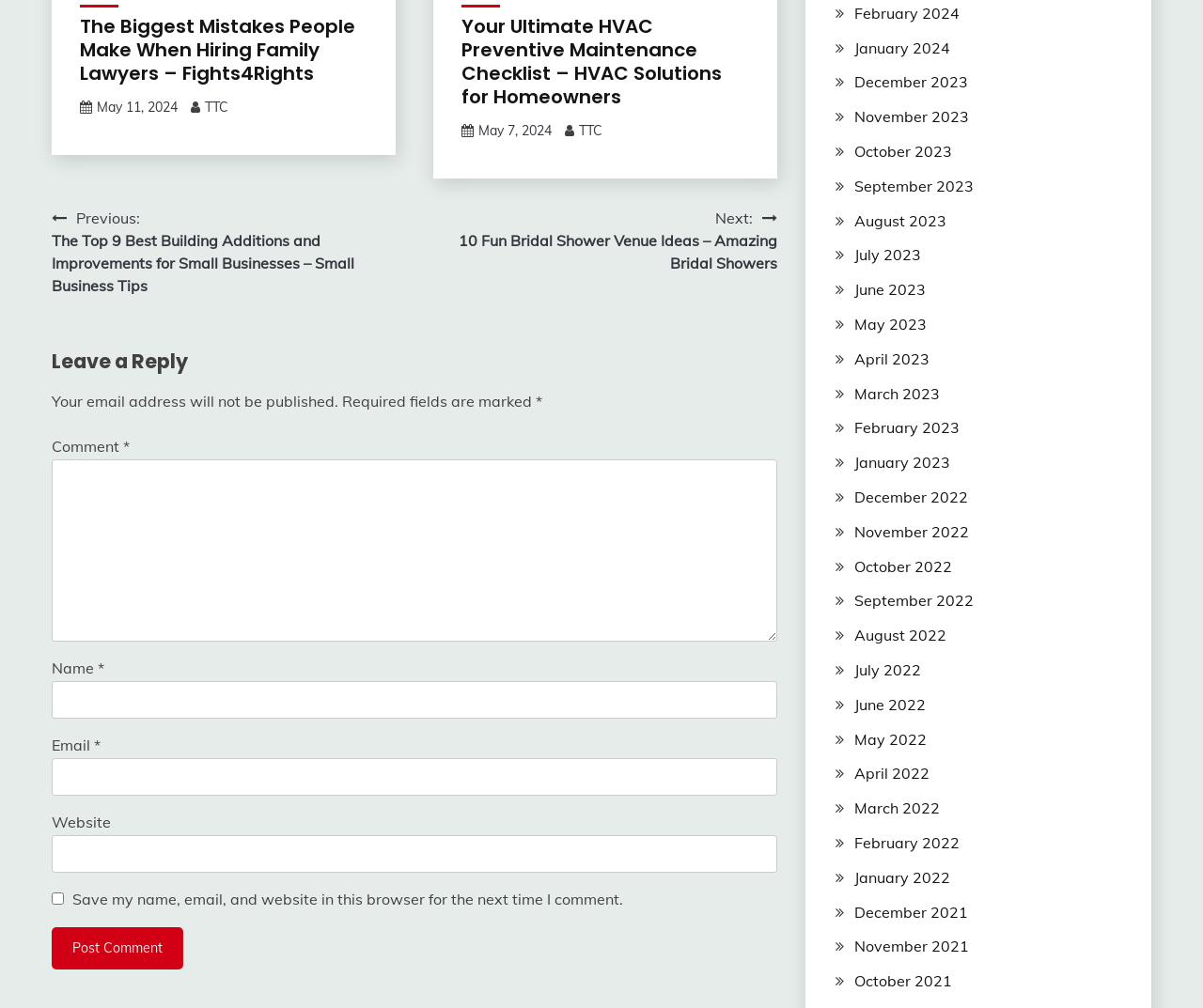Please provide a detailed answer to the question below based on the screenshot: 
How many months are listed in the archive section?

I counted the number of month links in the archive section, starting from 'February 2024' and going back to 'December 2021'. There are 24 month links in total.